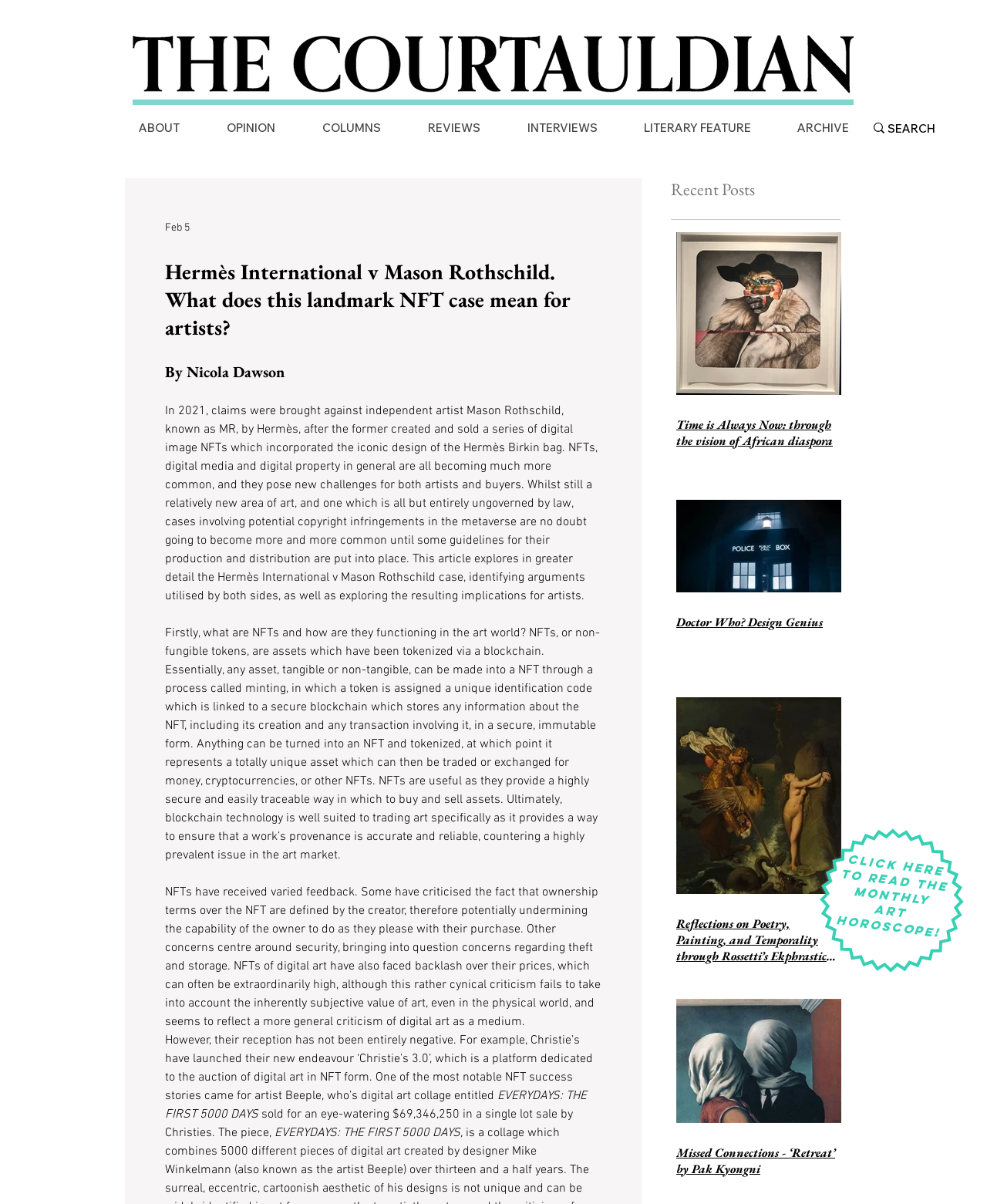How many navigation links are there?
Using the visual information, reply with a single word or short phrase.

7